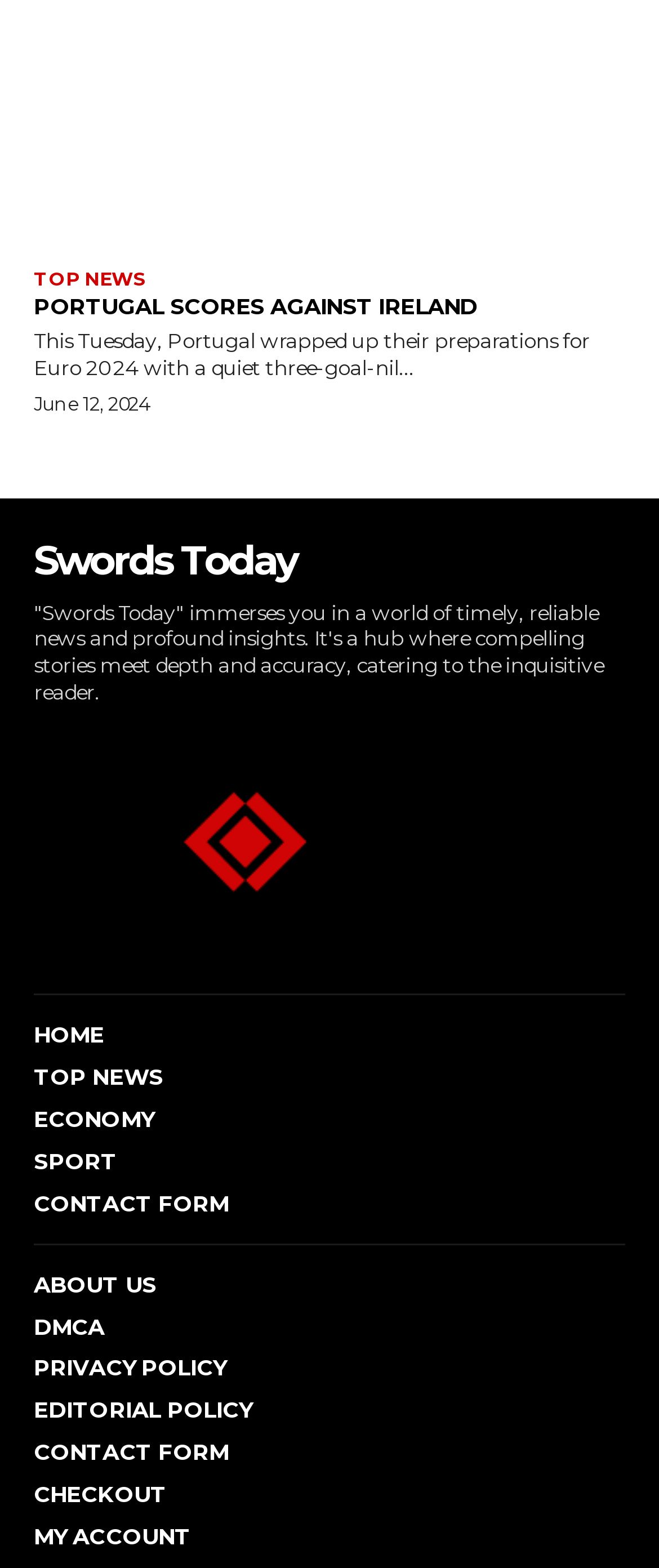Answer the question with a single word or phrase: 
What is the date of the news article?

June 12, 2024